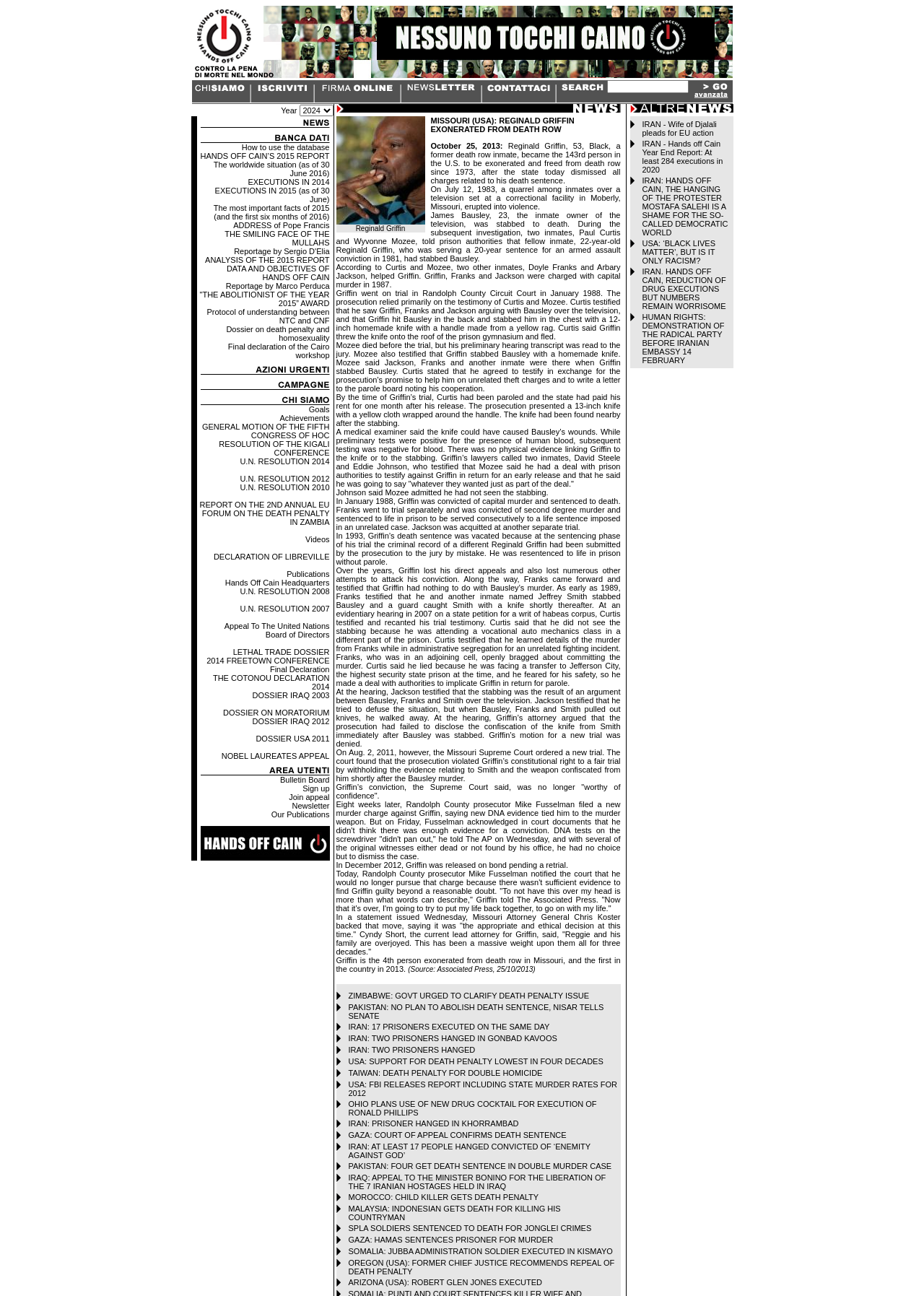Locate the bounding box coordinates of the clickable region to complete the following instruction: "Enter text in the text field."

[0.657, 0.062, 0.745, 0.072]